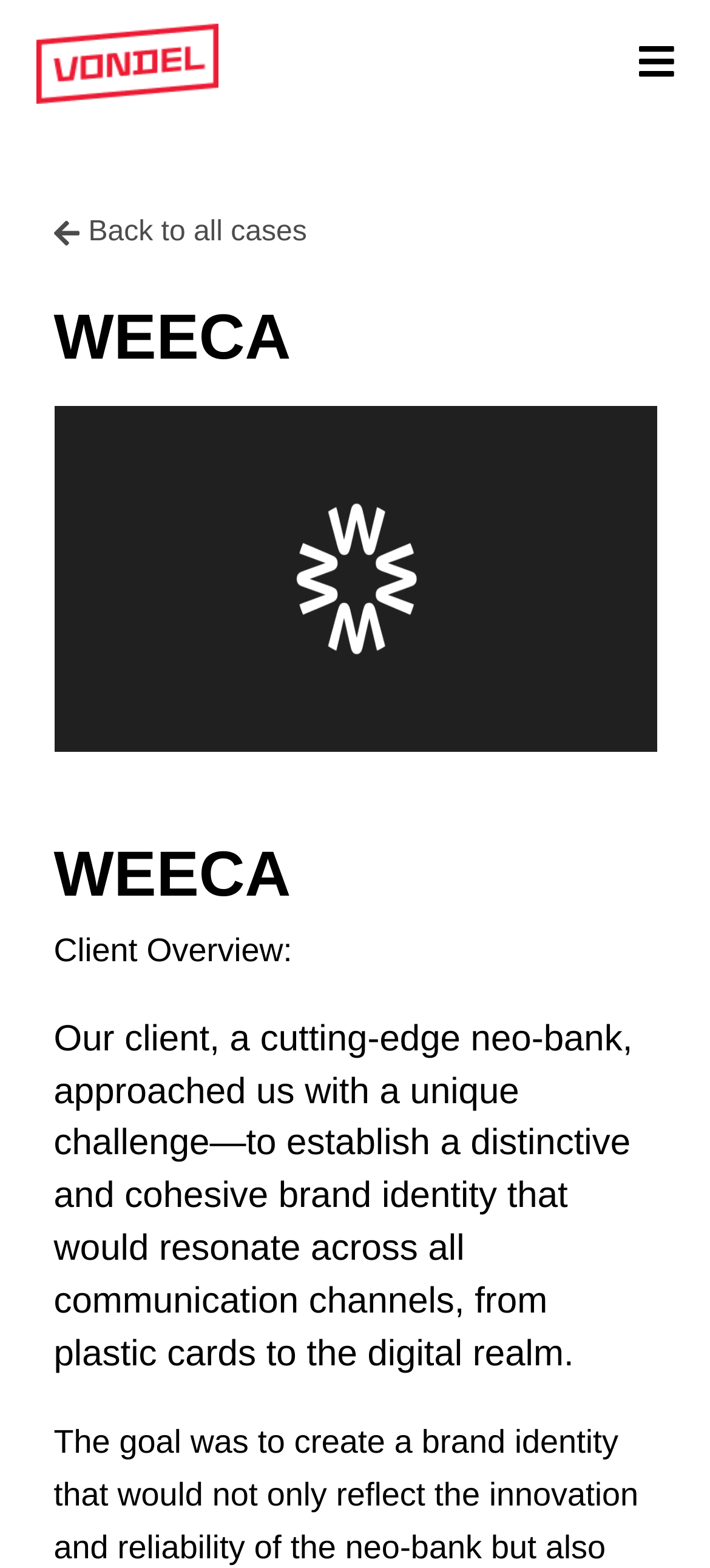What is the purpose of the project? Based on the screenshot, please respond with a single word or phrase.

Establish brand identity